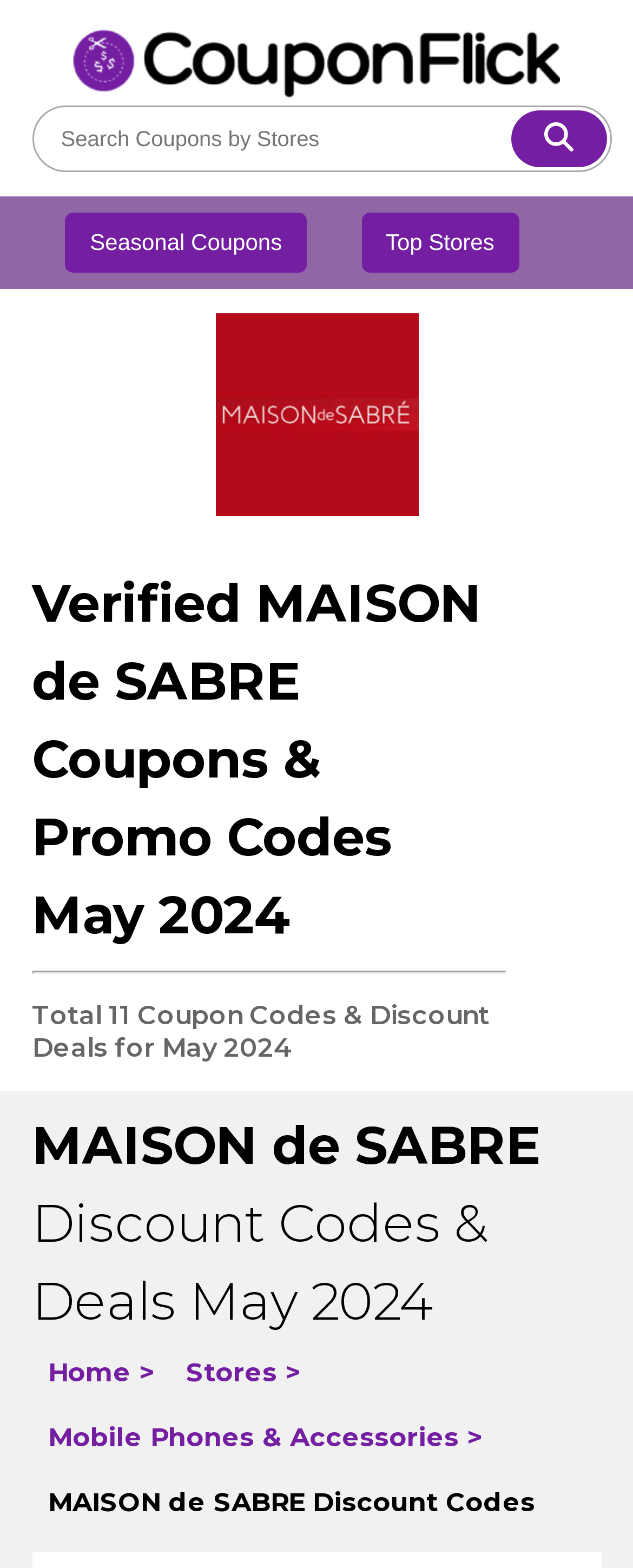Can you find the bounding box coordinates for the element to click on to achieve the instruction: "Search for coupons by stores"?

[0.058, 0.07, 0.808, 0.106]